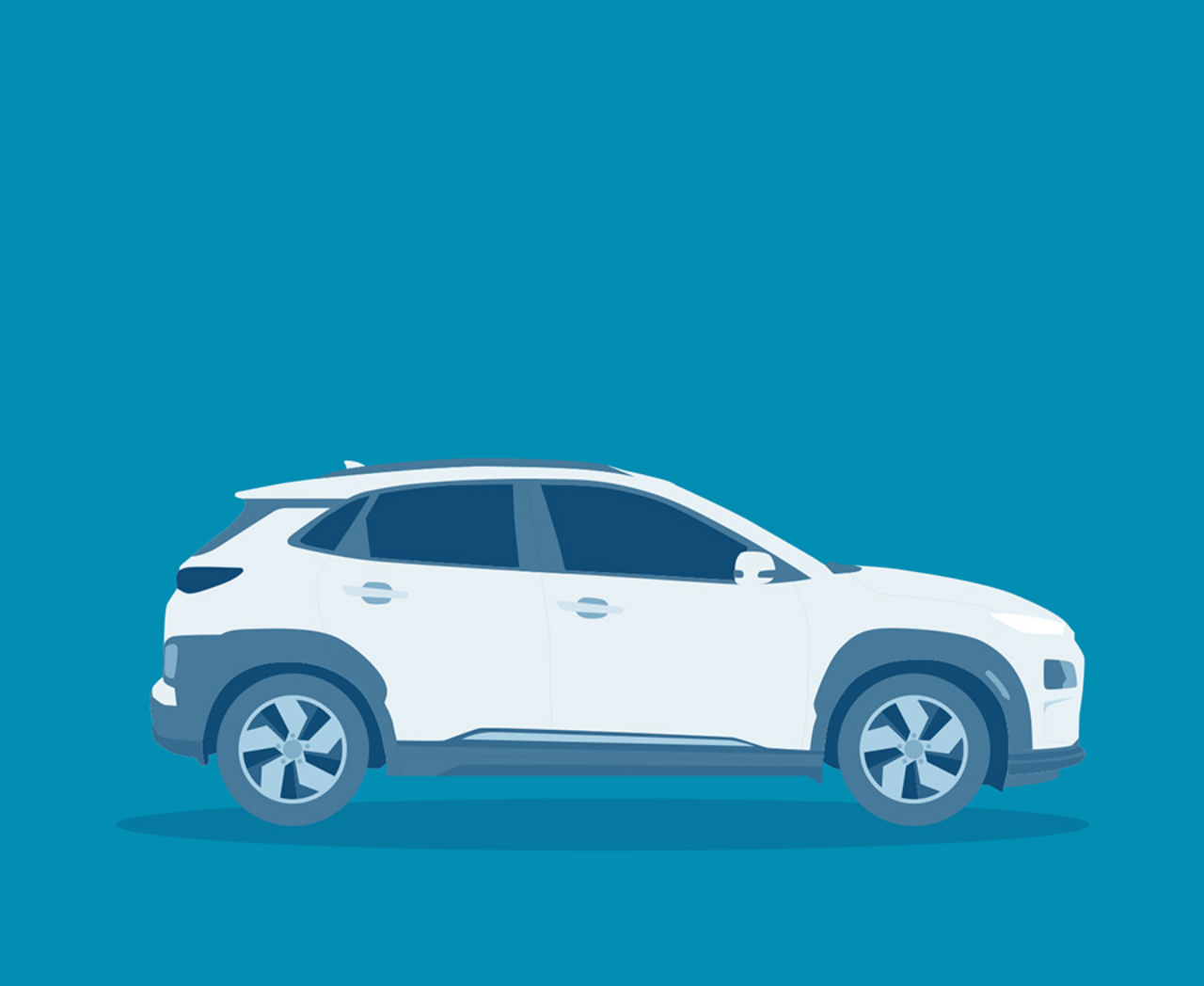Extract the primary heading text from the webpage.

EV A to Z Encyclopedia - 1: Understanding EV Components